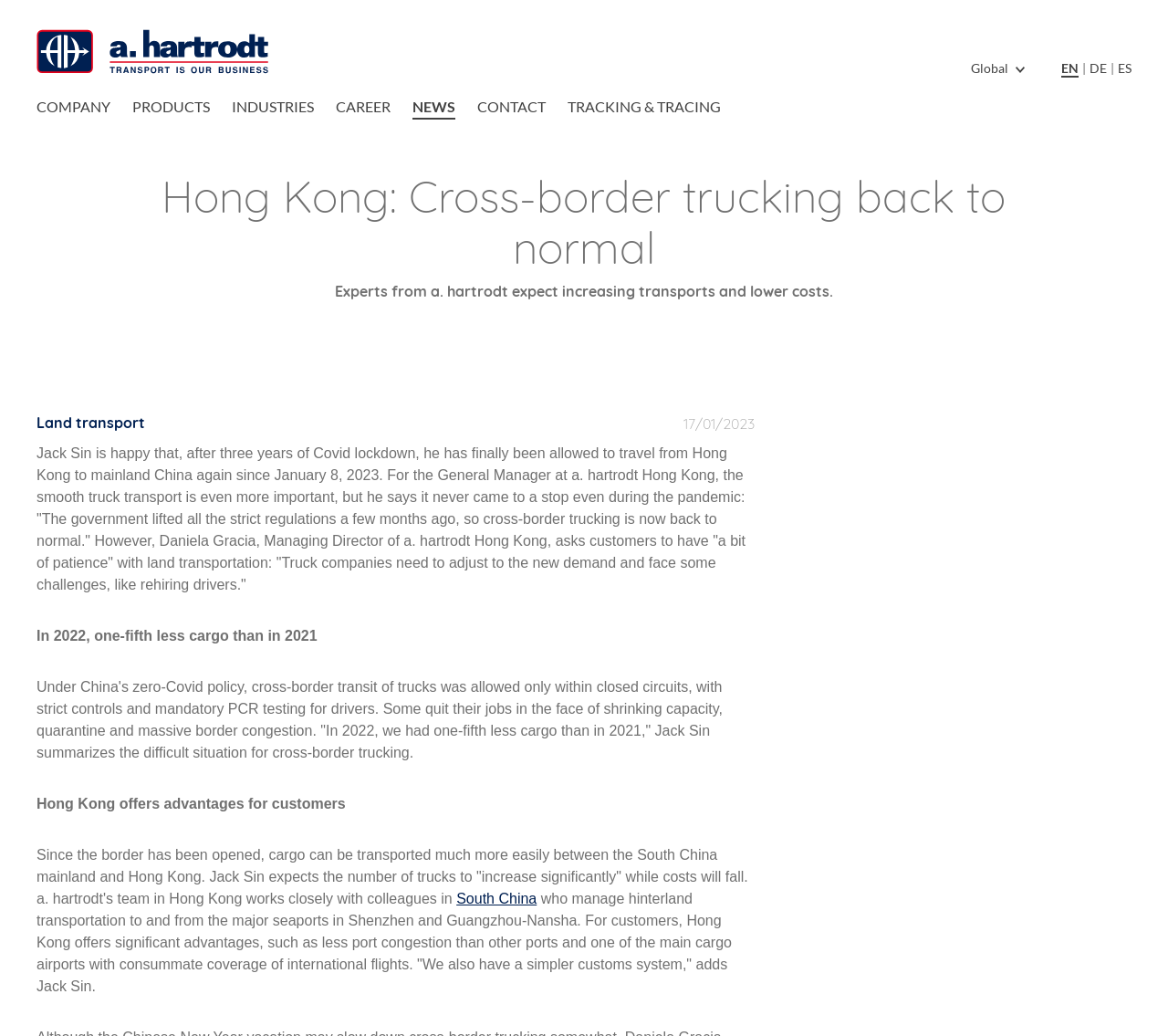Please identify the bounding box coordinates of the element I should click to complete this instruction: 'Switch to German language'. The coordinates should be given as four float numbers between 0 and 1, like this: [left, top, right, bottom].

[0.933, 0.058, 0.948, 0.075]